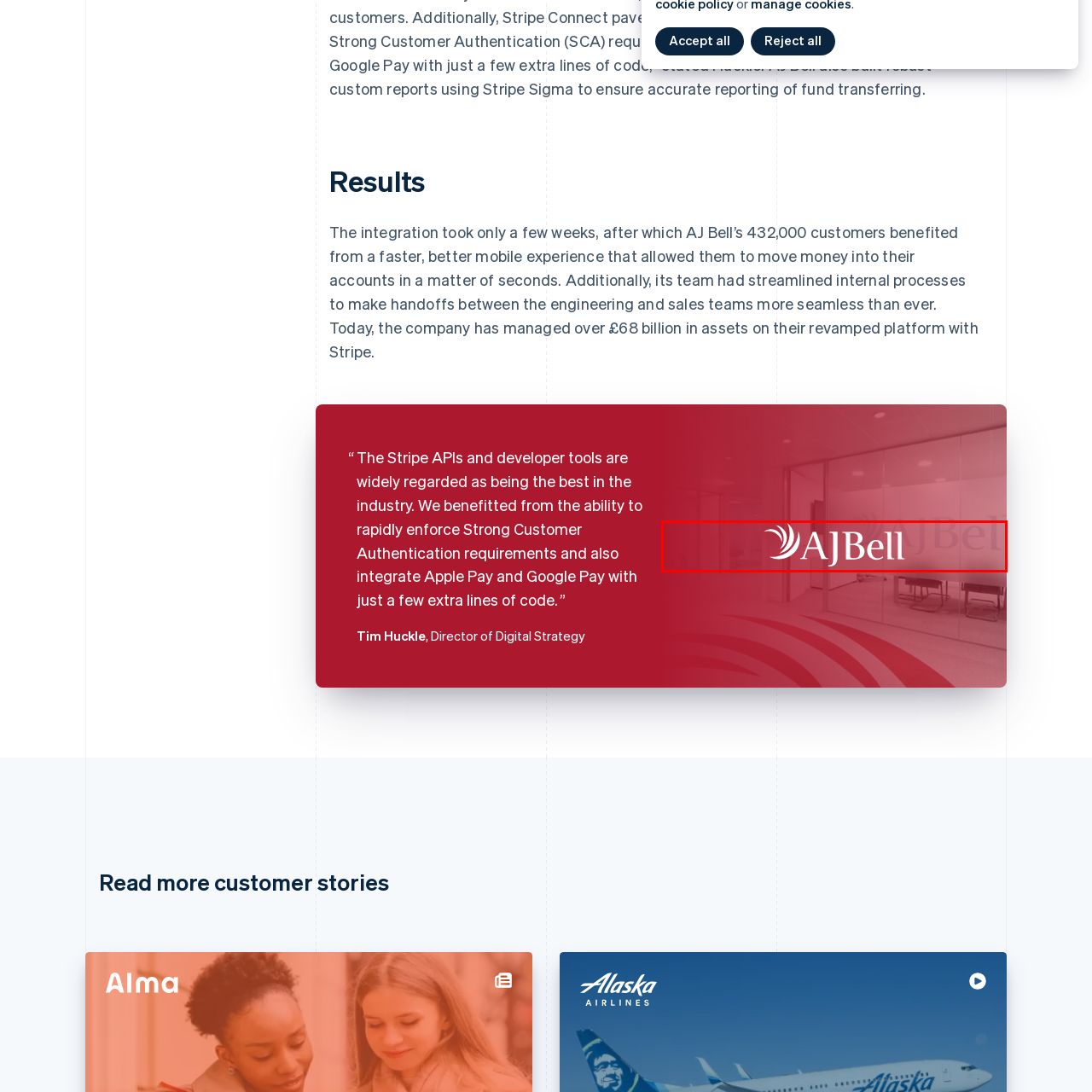Pay attention to the red boxed area, What is the color of the background? Provide a one-word or short phrase response.

Red